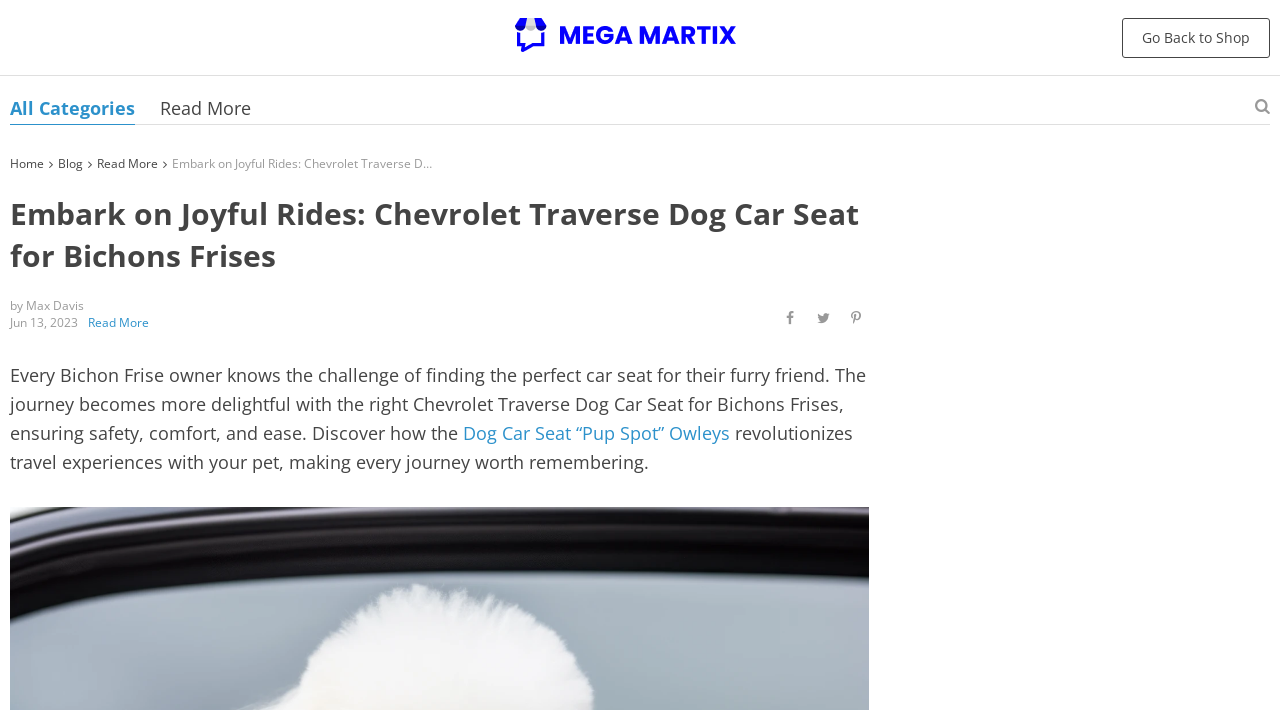Please locate the bounding box coordinates of the element that should be clicked to achieve the given instruction: "Visit the home page".

[0.008, 0.218, 0.034, 0.244]